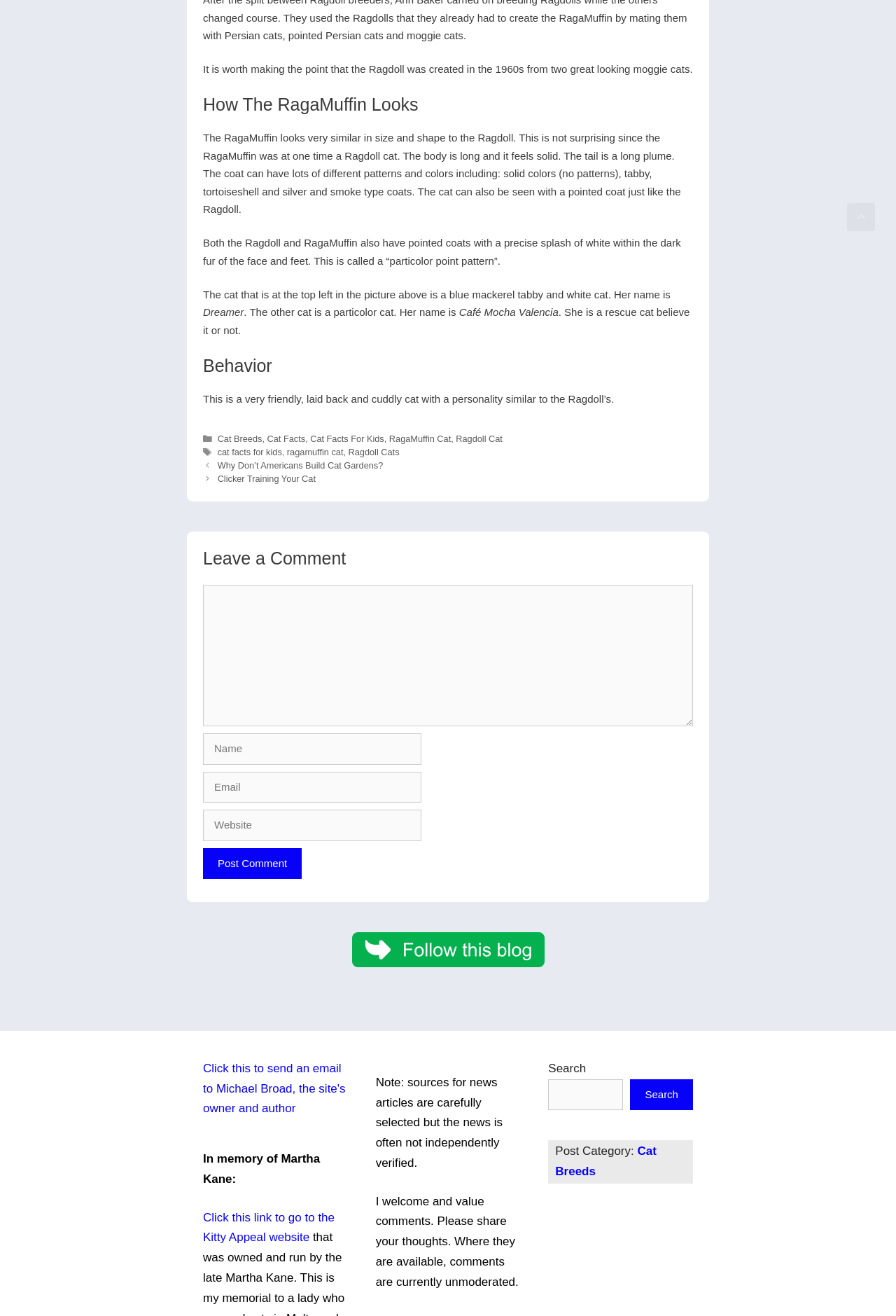What is the color of the cat in the picture above?
With the help of the image, please provide a detailed response to the question.

The article mentions that the cat in the picture above is a blue mackerel tabby and white cat named Dreamer.